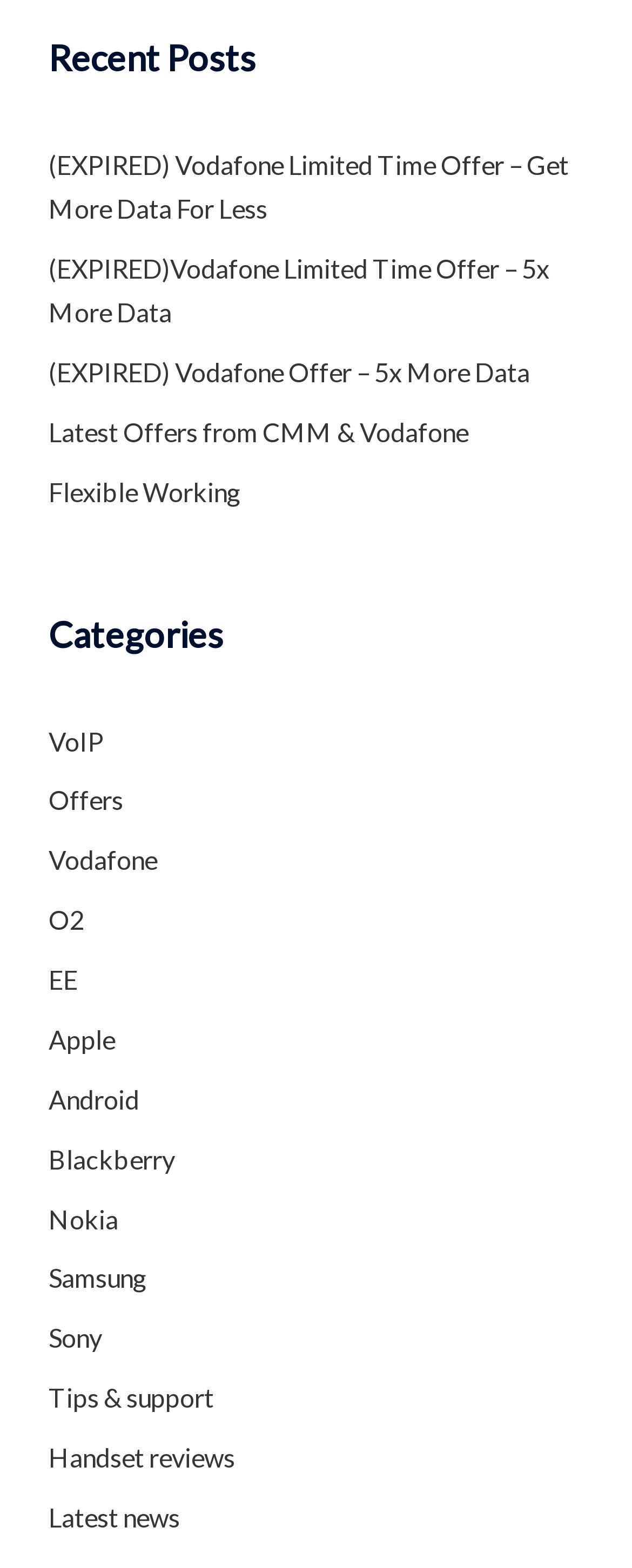Please respond to the question using a single word or phrase:
What is the first post listed under 'Recent Posts'?

Vodafone Limited Time Offer